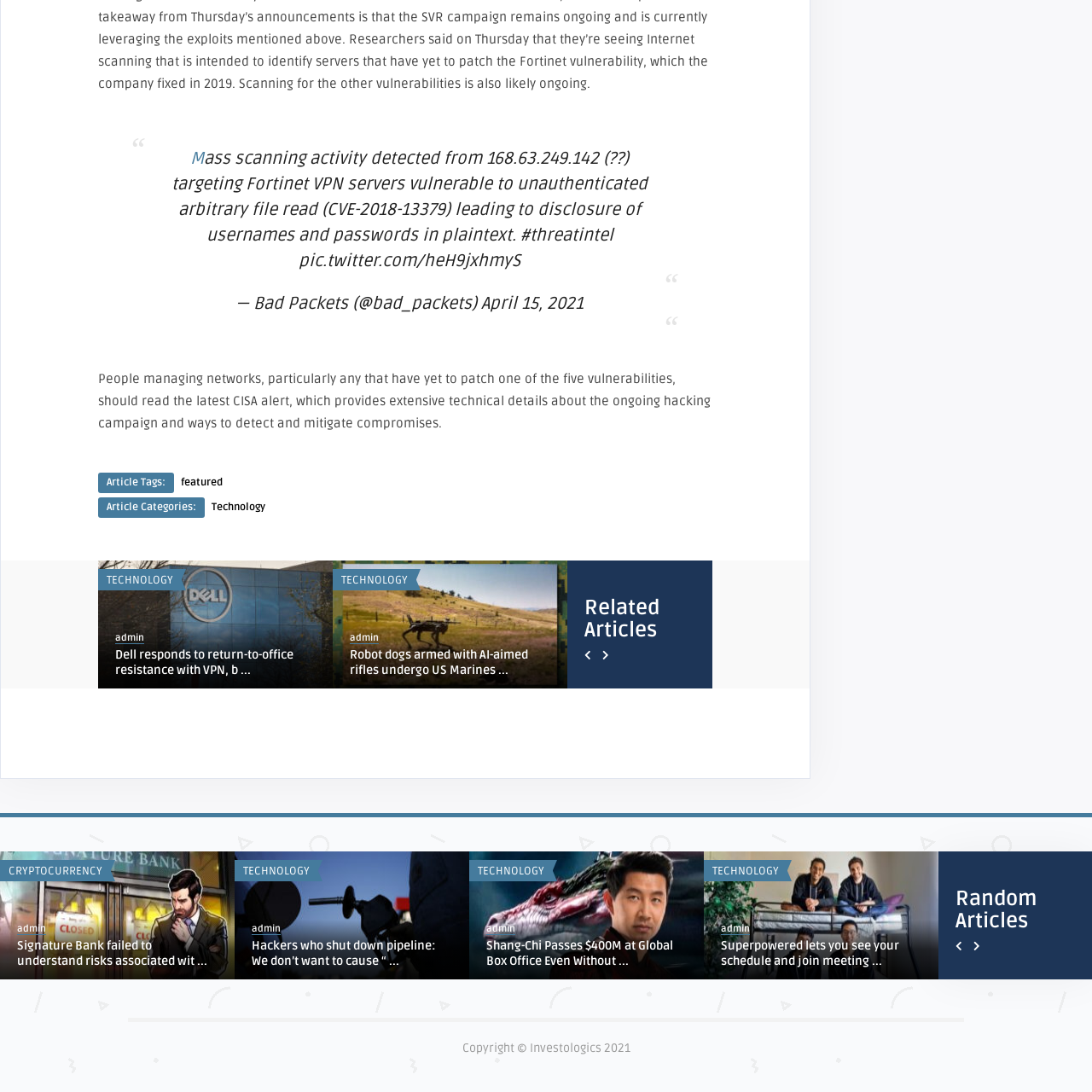Elaborate on the visual content inside the red-framed section with detailed information.

The image depicts a prominent visual representation related to cybersecurity and network vulnerabilities. It illustrates the impact of mass scanning activities specifically targeting Fortinet VPN servers that are susceptible to unauthorized access due to the CVE-2018-13379 vulnerability. This vulnerability poses significant risks as it could potentially lead to the exposure of sensitive information, such as usernames and passwords in plaintext.

The associated text provides a critical warning from Bad Packets, emphasizing the need for network managers to take immediate action, particularly in response to the ongoing hacking campaign. It also encourages them to review the latest CISA alert for comprehensive guidance on detection and mitigation strategies.

Overall, this image serves as a visual reminder of the importance of cybersecurity awareness and the need for timely updates to protect against such threats.